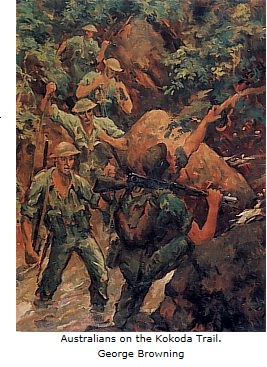Look at the image and write a detailed answer to the question: 
What is the significance of the Kokoda Campaign?

The caption explains that the Kokoda Campaign is a significant chapter in the struggle against Japanese advances in the Pacific, highlighting its importance in the context of World War II.